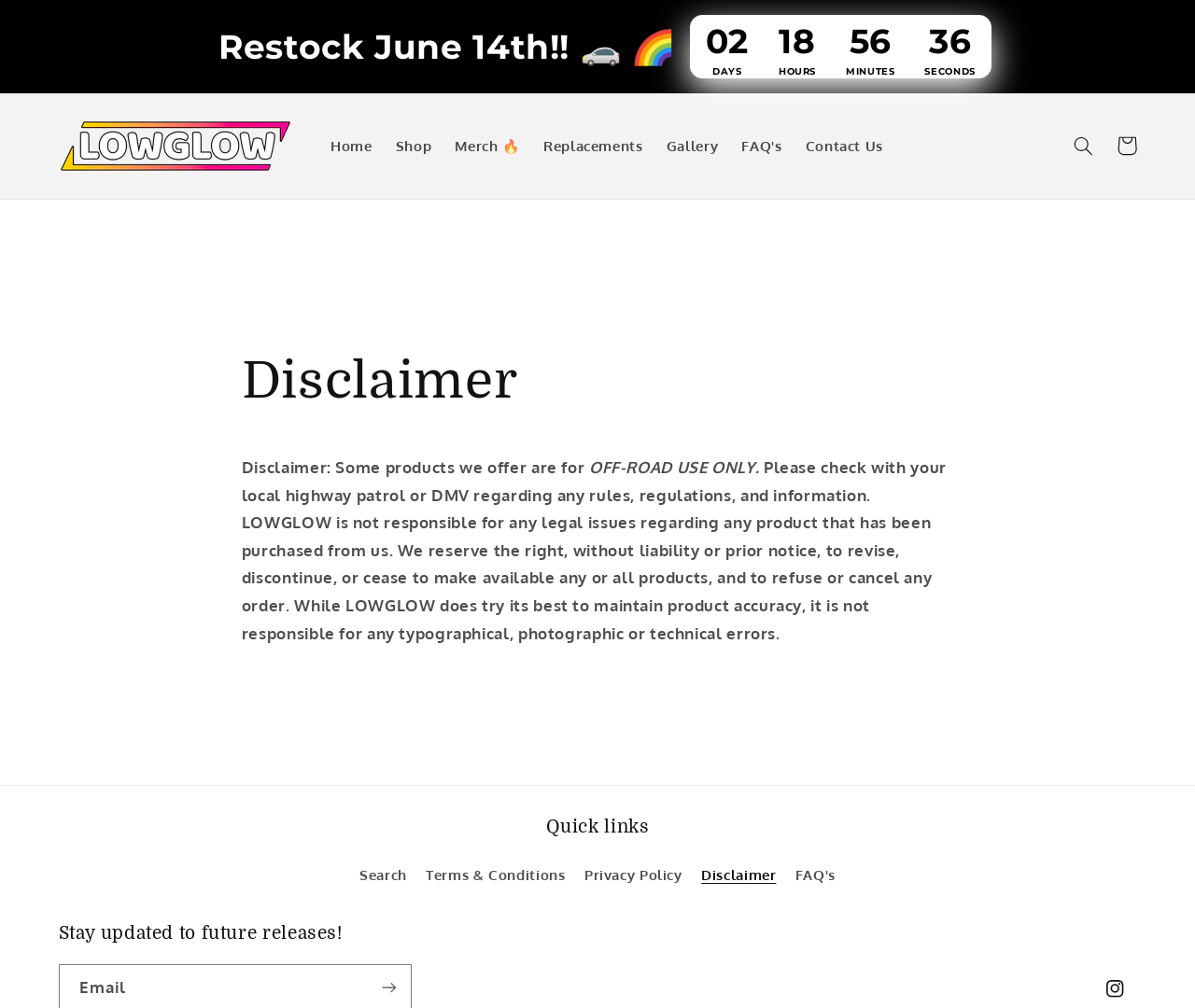Identify the bounding box for the UI element described as: "$139.95.00". The coordinates should be four float numbers between 0 and 1, i.e., [left, top, right, bottom].

None